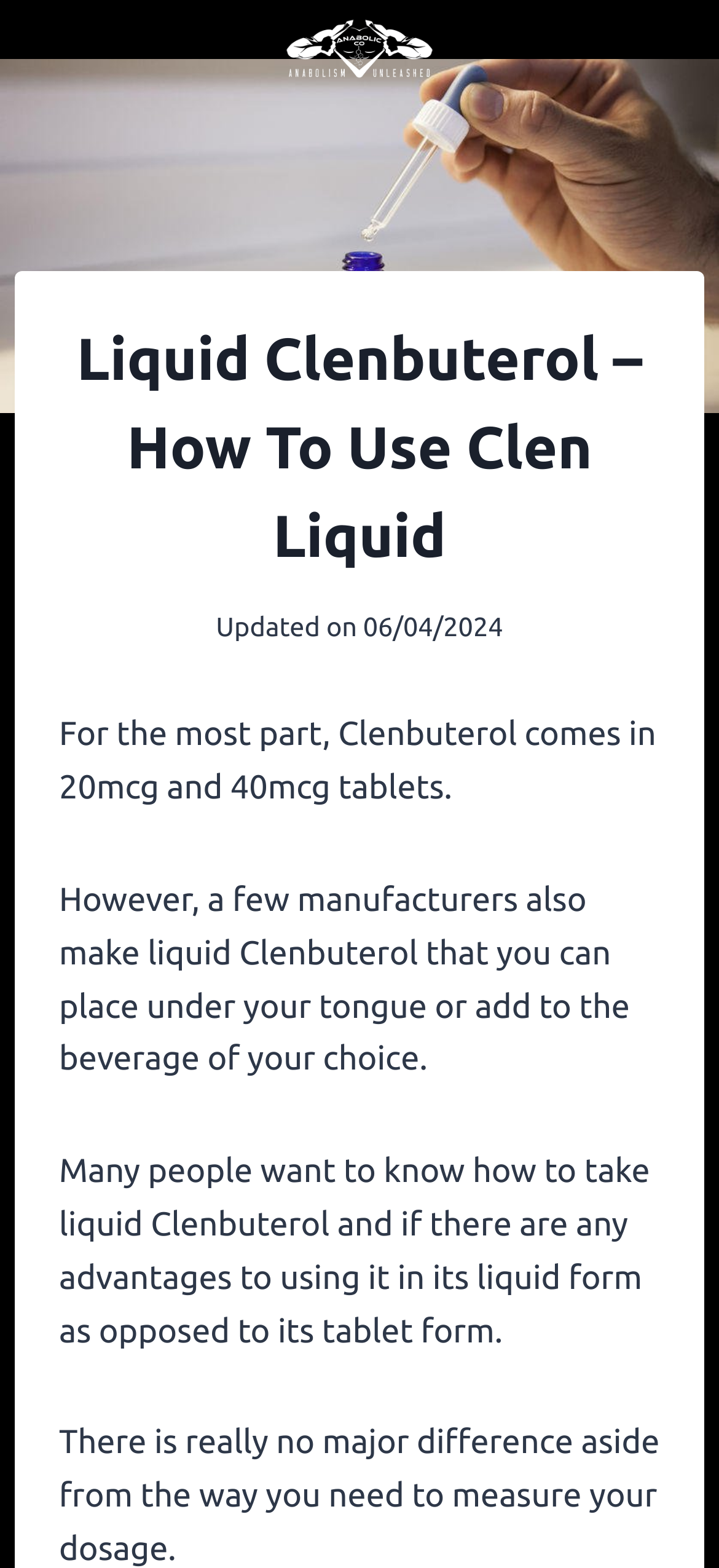How do you take liquid Clenbuterol?
Based on the image, give a one-word or short phrase answer.

Under the tongue or in a beverage